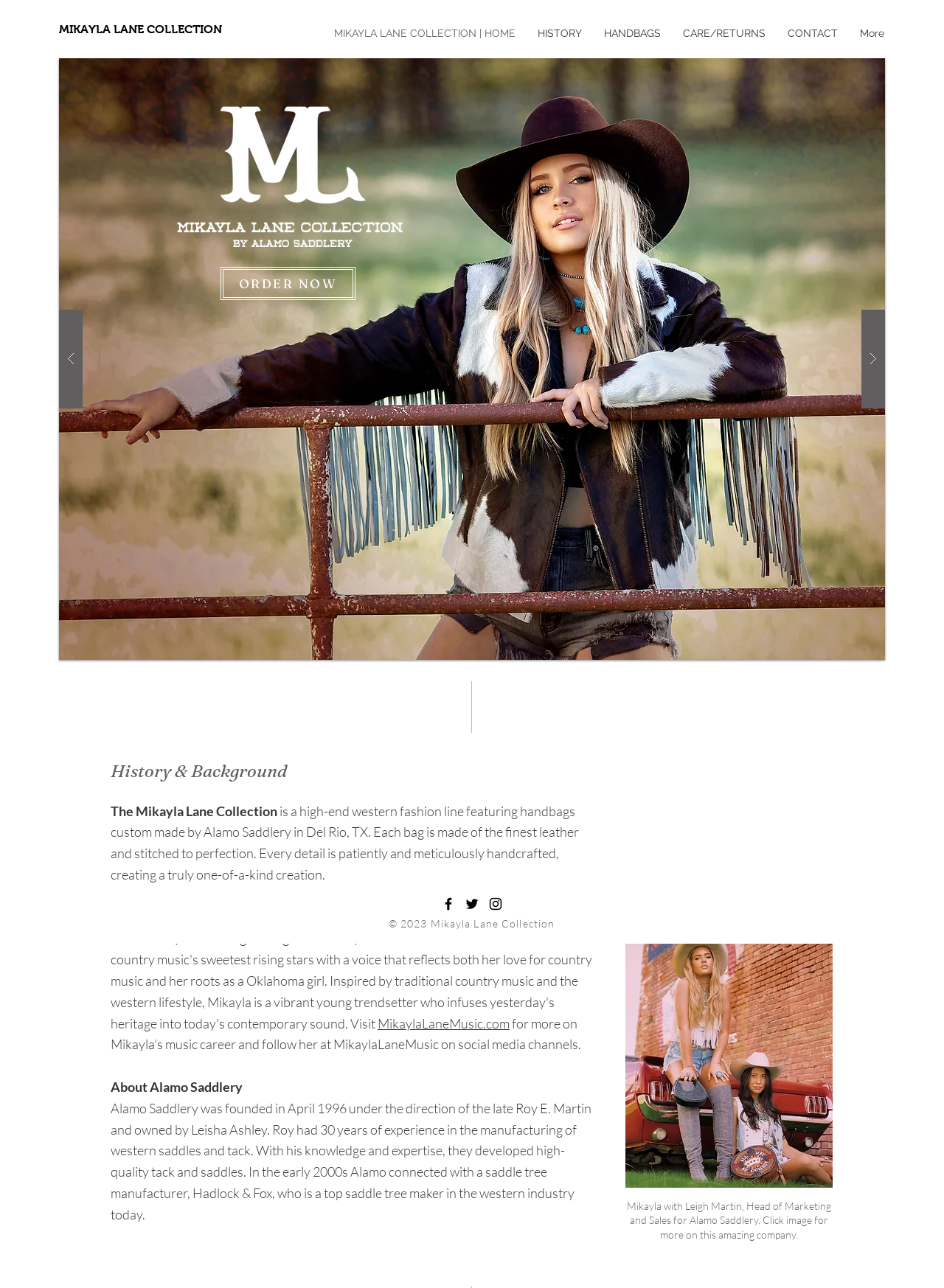What is the profession of Mikayla?
Please ensure your answer is as detailed and informative as possible.

According to the text 'for more on Mikayla’s music career and follow her at MikaylaLaneMusic on social media channels.', I can conclude that Mikayla is a musician.